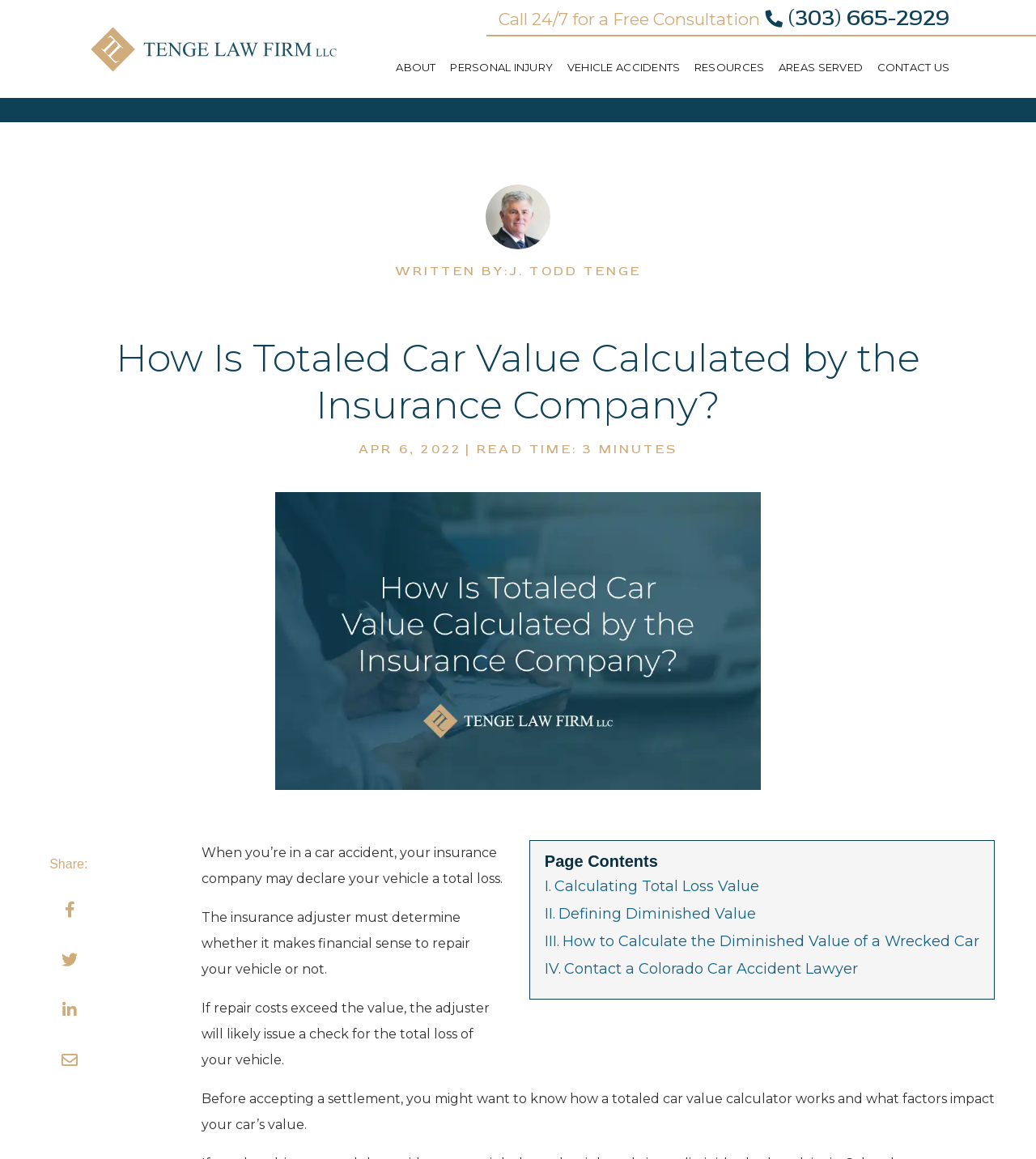Bounding box coordinates are to be given in the format (top-left x, top-left y, bottom-right x, bottom-right y). All values must be floating point numbers between 0 and 1. Provide the bounding box coordinate for the UI element described as: Personal Injury

[0.435, 0.053, 0.534, 0.064]